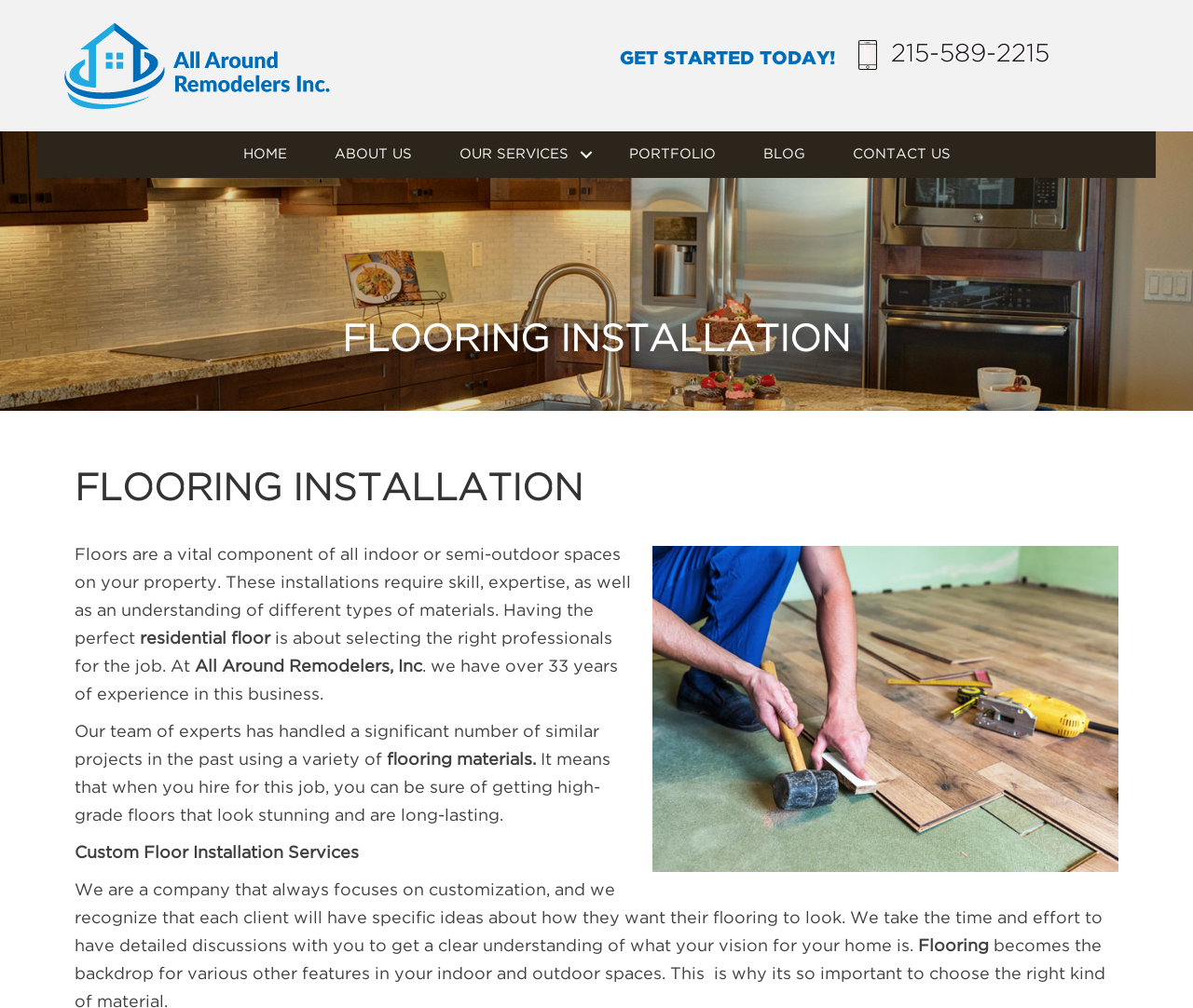Identify the bounding box coordinates for the element that needs to be clicked to fulfill this instruction: "View the portfolio". Provide the coordinates in the format of four float numbers between 0 and 1: [left, top, right, bottom].

[0.507, 0.13, 0.619, 0.177]